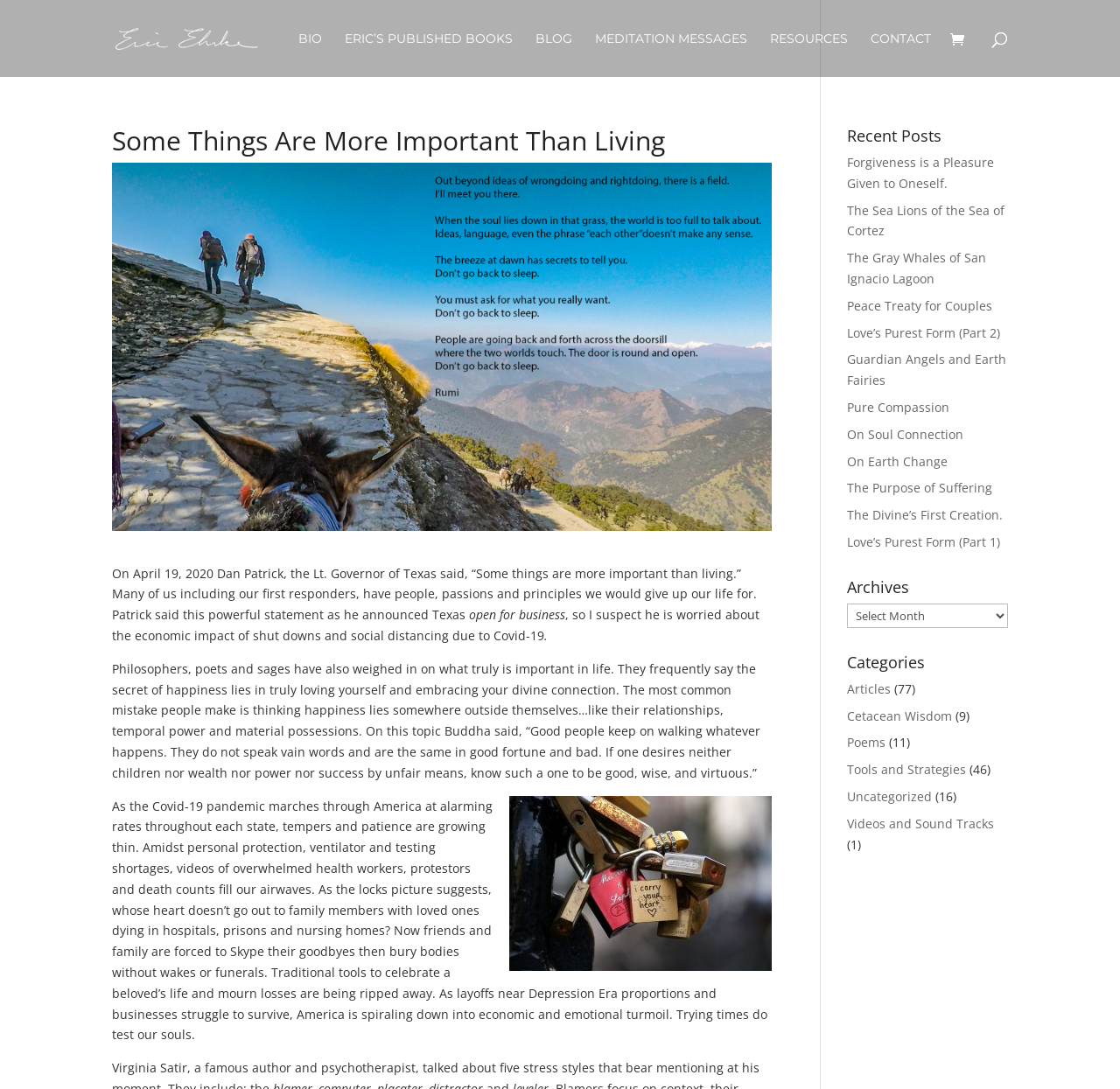Could you locate the bounding box coordinates for the section that should be clicked to accomplish this task: "go to BIO page".

[0.266, 0.03, 0.288, 0.071]